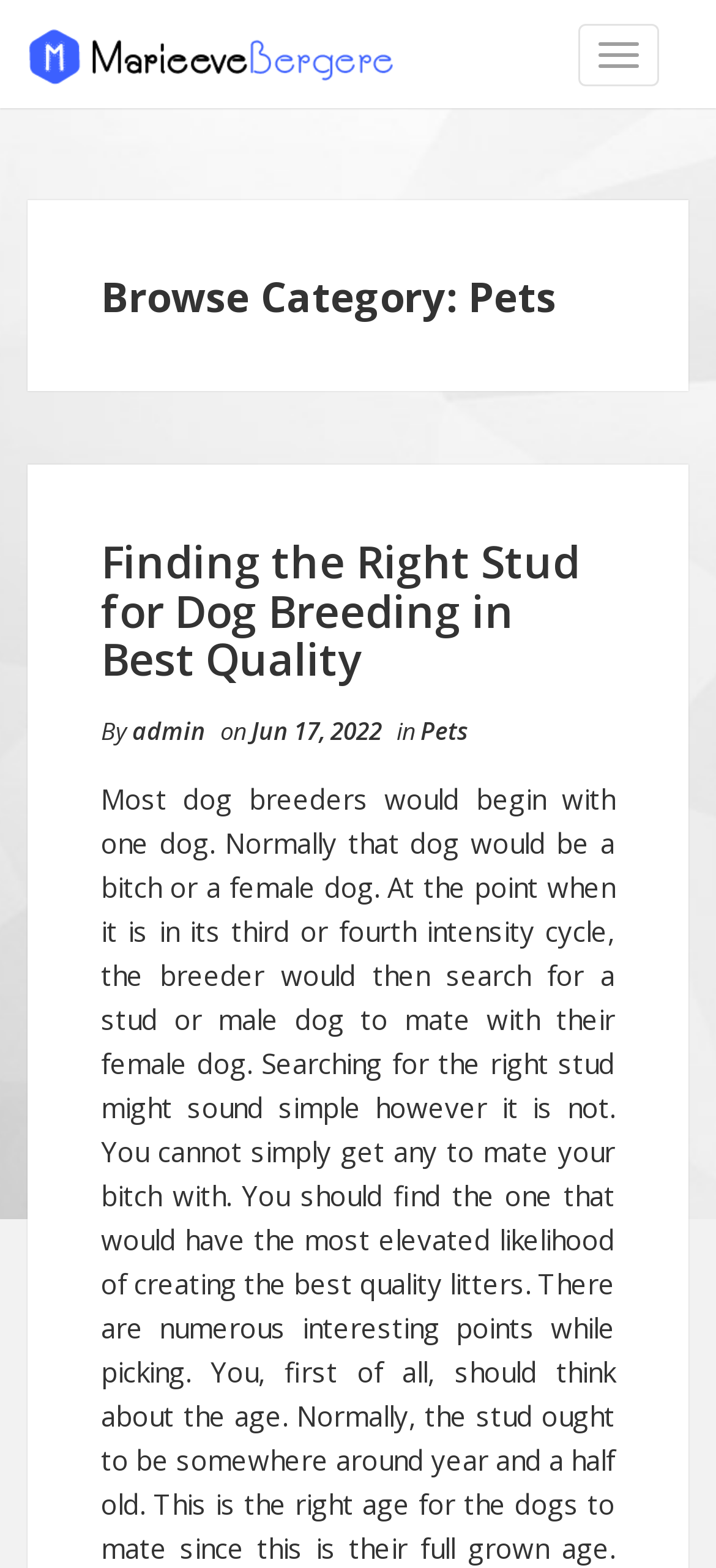Locate the bounding box of the UI element defined by this description: "admin". The coordinates should be given as four float numbers between 0 and 1, formatted as [left, top, right, bottom].

[0.185, 0.455, 0.287, 0.476]